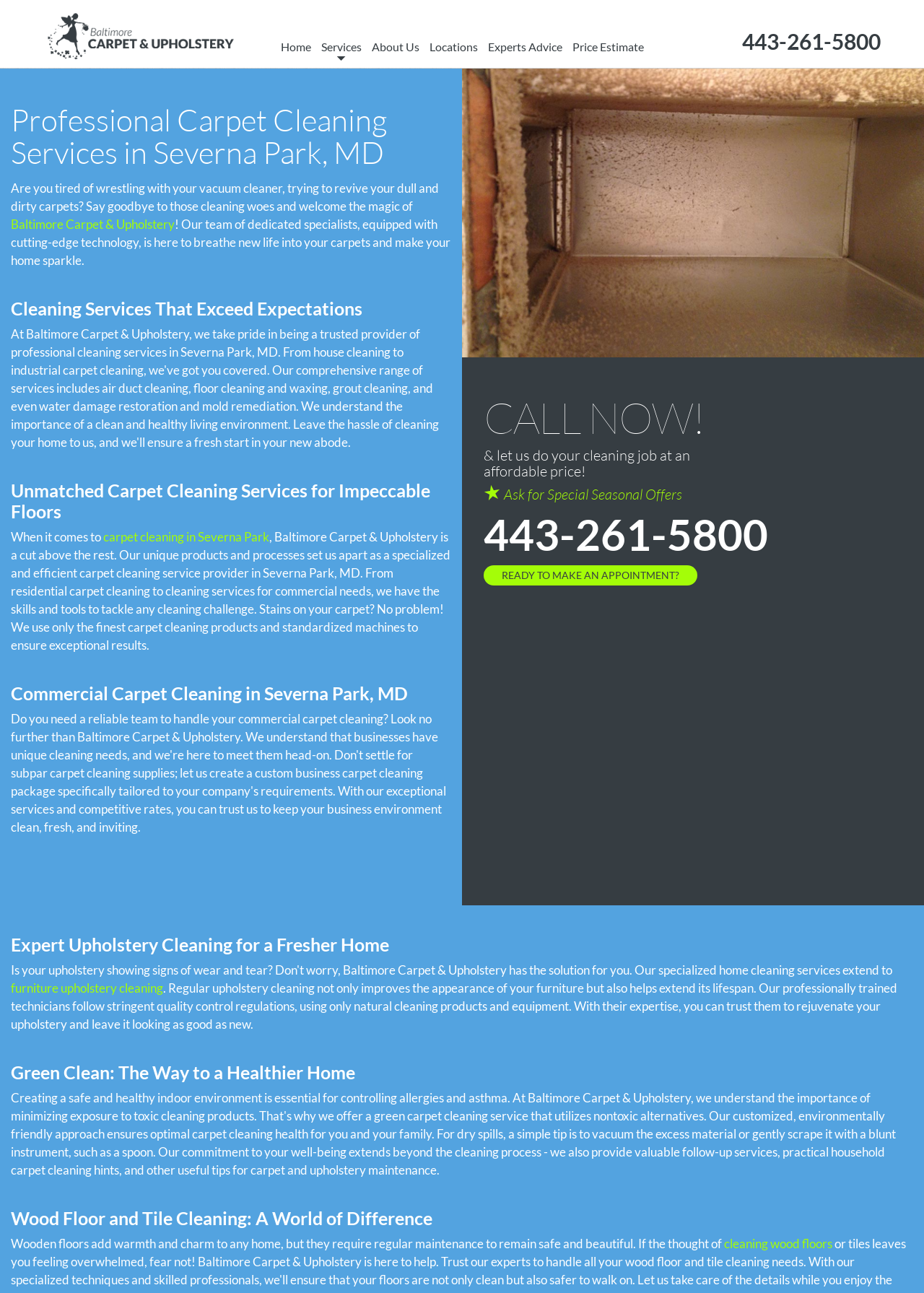What is the name of the company providing carpet cleaning services?
Answer with a single word or phrase by referring to the visual content.

Baltimore Carpet & Upholstery